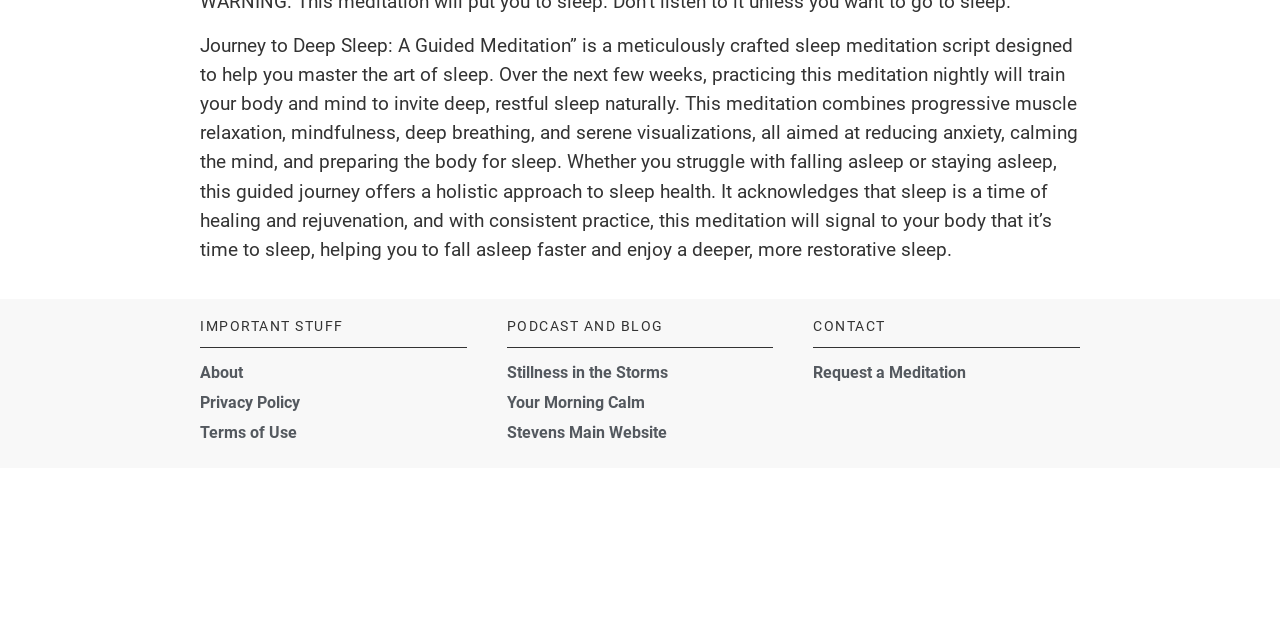From the webpage screenshot, predict the bounding box coordinates (top-left x, top-left y, bottom-right x, bottom-right y) for the UI element described here: Stillness in the Storms

[0.396, 0.559, 0.604, 0.606]